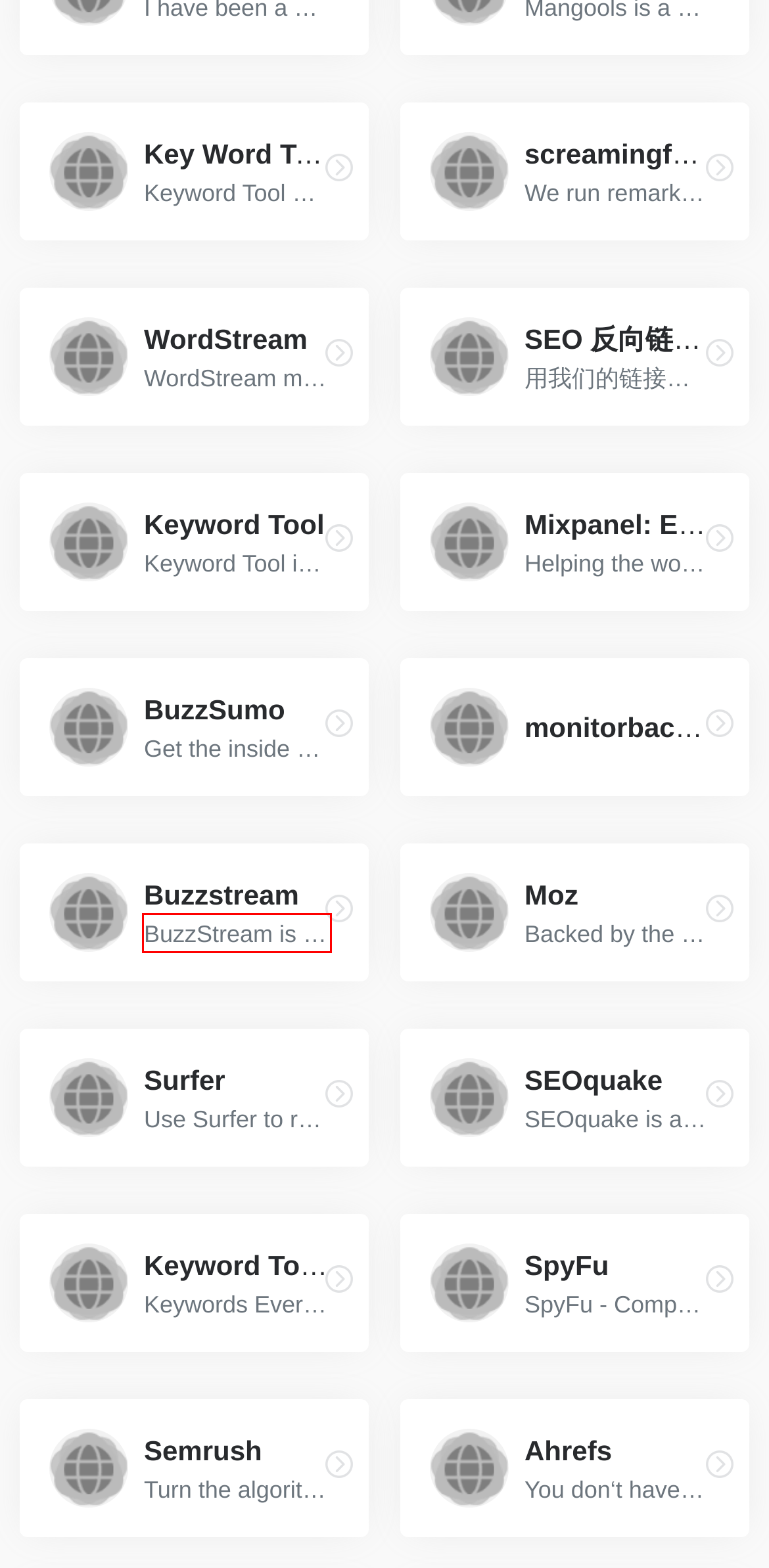You are presented with a screenshot containing a red rectangle. Extract the text found inside this red bounding box.

BuzzStream is web-based software that helps the world’s best marketers promote their products, services and content to build links, buzz, and brands.